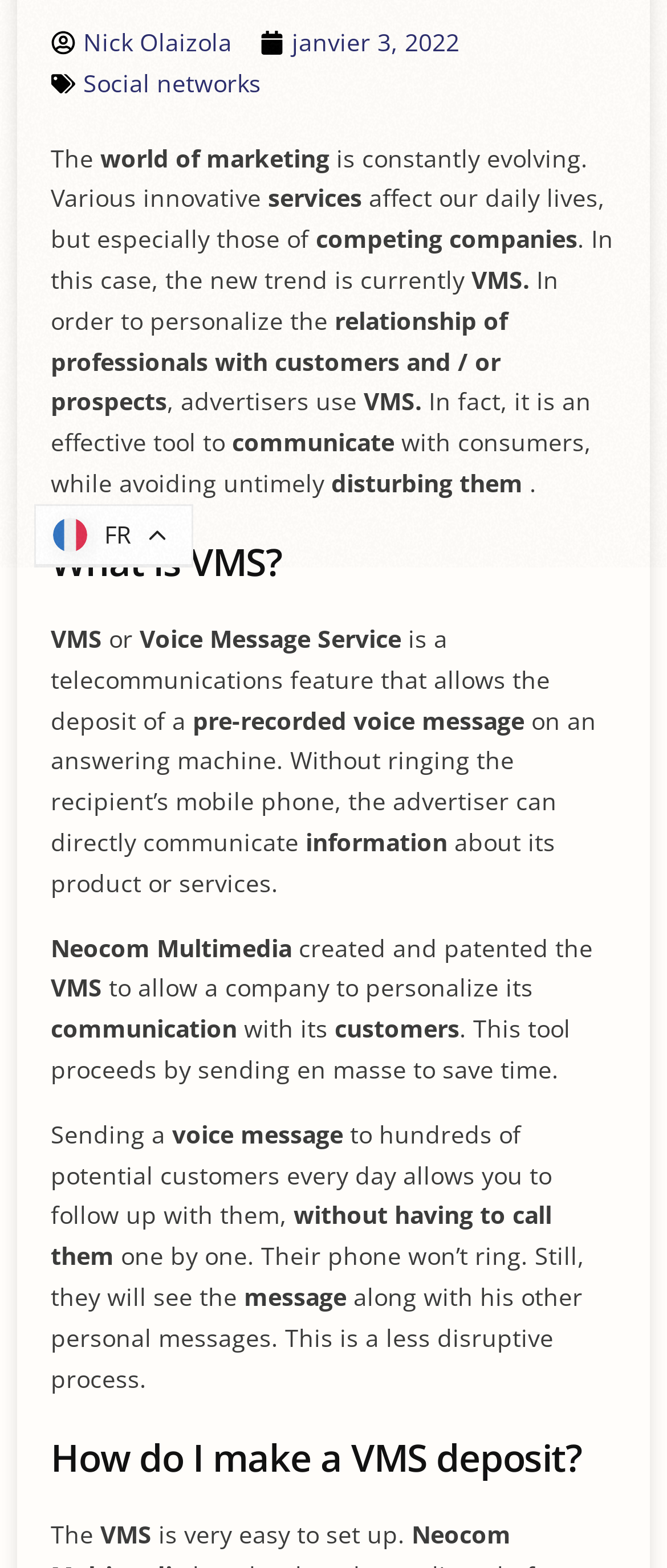Identify the bounding box for the given UI element using the description provided. Coordinates should be in the format (top-left x, top-left y, bottom-right x, bottom-right y) and must be between 0 and 1. Here is the description: Linkedin

[0.39, 0.691, 0.61, 0.717]